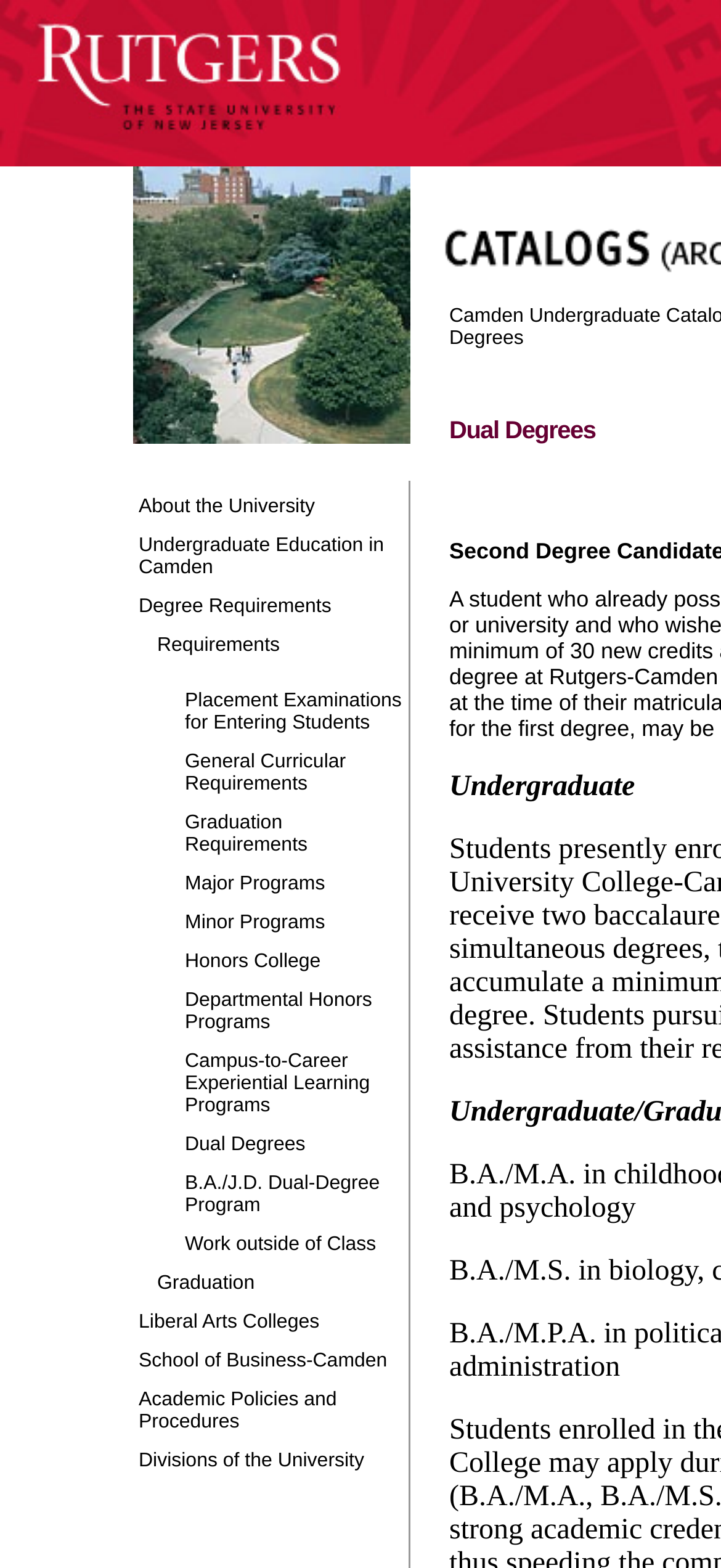Respond with a single word or short phrase to the following question: 
What is the topic of the 'Campus-to-Career Experiential Learning Programs' link?

Experiential learning